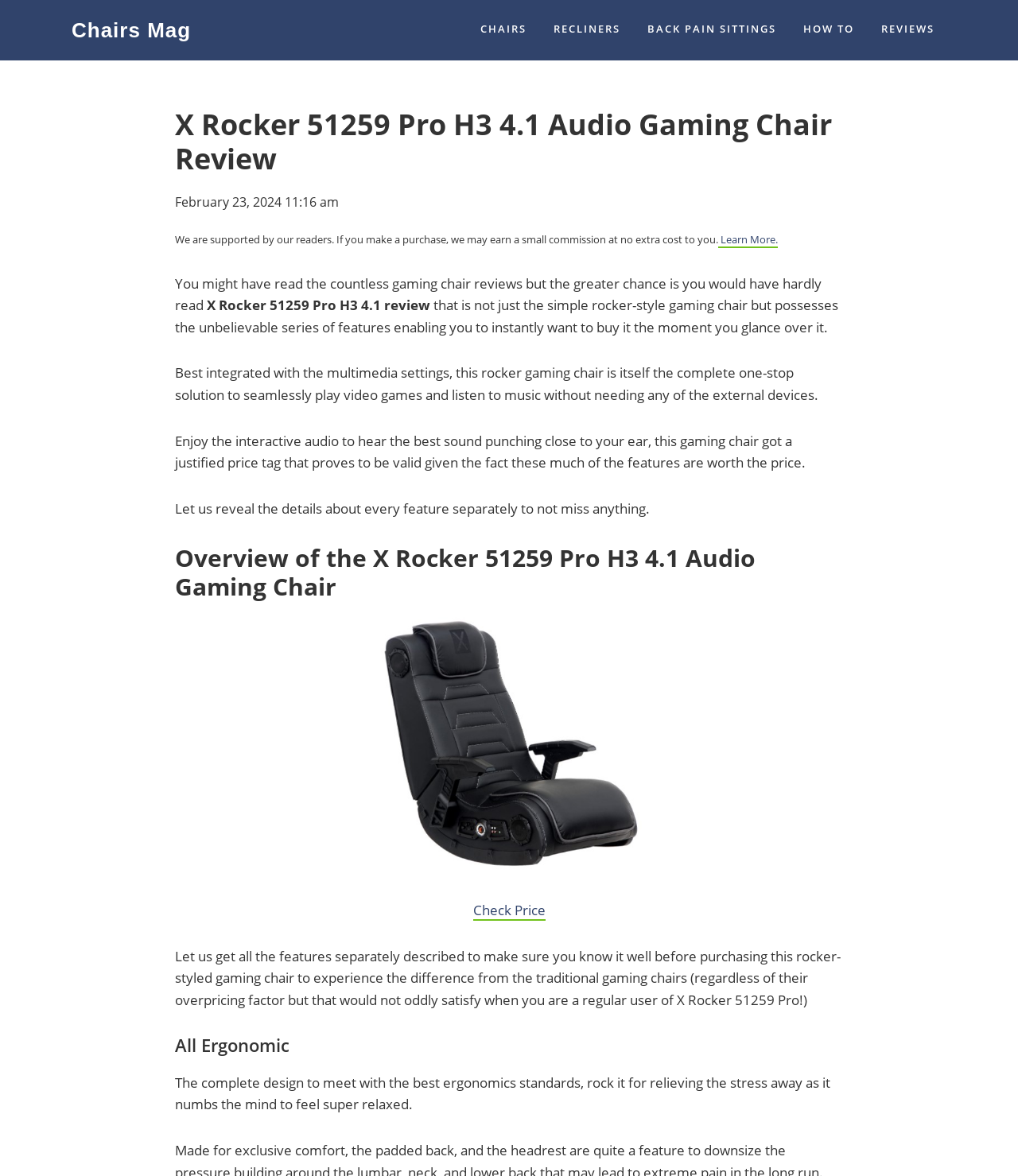What is the purpose of the X Rocker 51259 Pro H3 4.1 Audio Gaming Chair?
Use the information from the screenshot to give a comprehensive response to the question.

According to the webpage, the X Rocker 51259 Pro H3 4.1 Audio Gaming Chair is designed to provide an immersive gaming experience, allowing users to play video games and listen to music without the need for external devices.